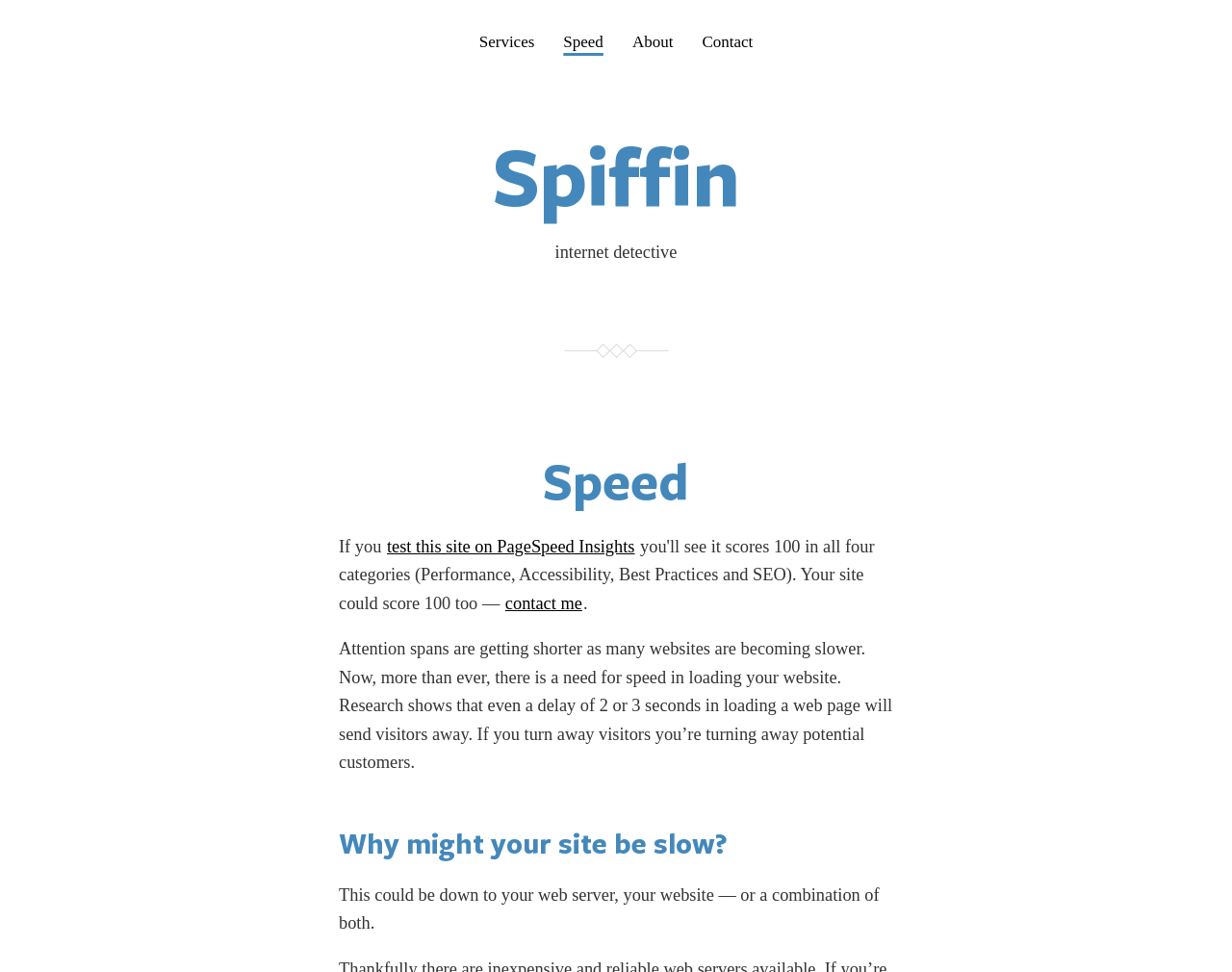What could be the reason for a slow website?
Provide a thorough and detailed answer to the question.

The text states 'This could be down to your web server, your website — or a combination of both', suggesting that the reason for a slow website could be related to the web server, the website itself, or a combination of both.